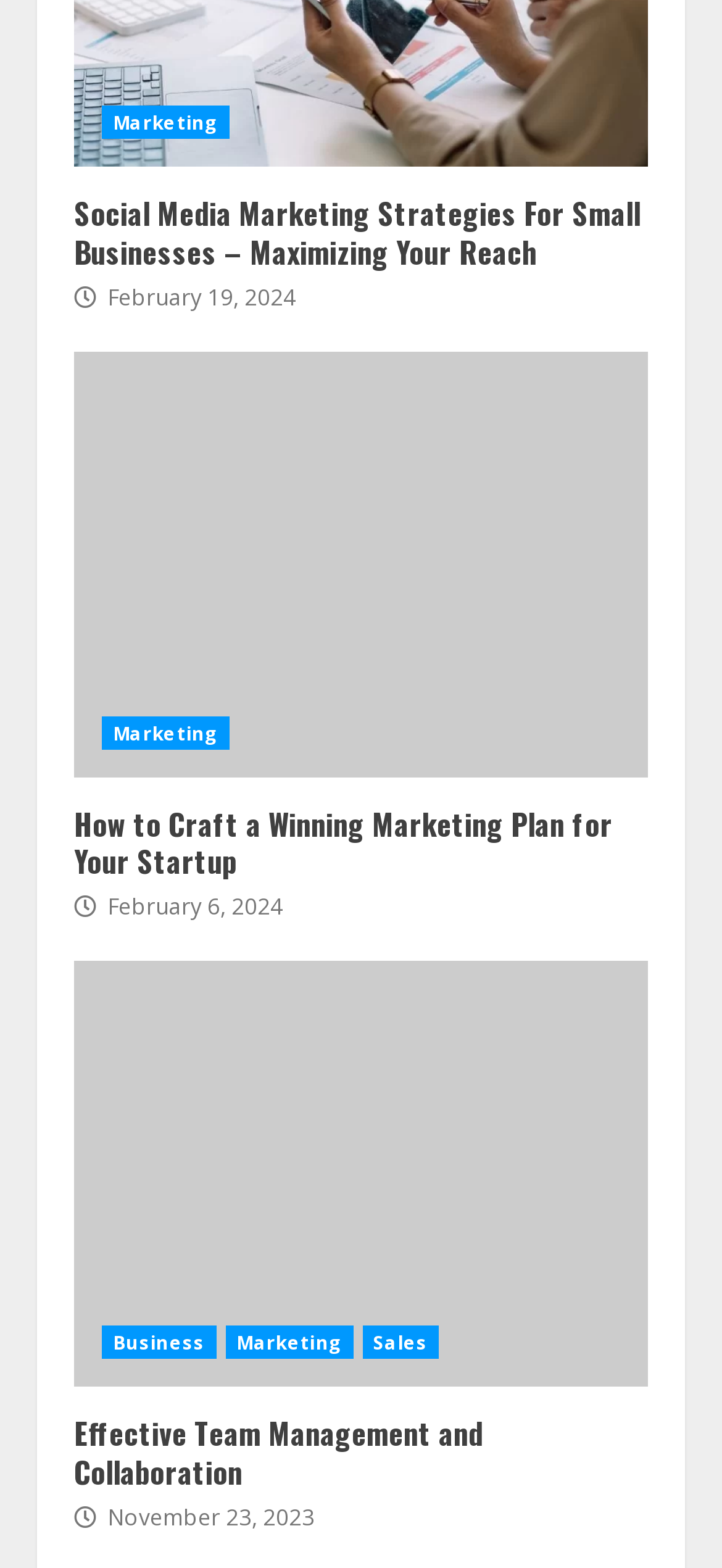Indicate the bounding box coordinates of the element that must be clicked to execute the instruction: "Explore 'Effective Team Management and Collaboration'". The coordinates should be given as four float numbers between 0 and 1, i.e., [left, top, right, bottom].

[0.103, 0.902, 0.897, 0.951]